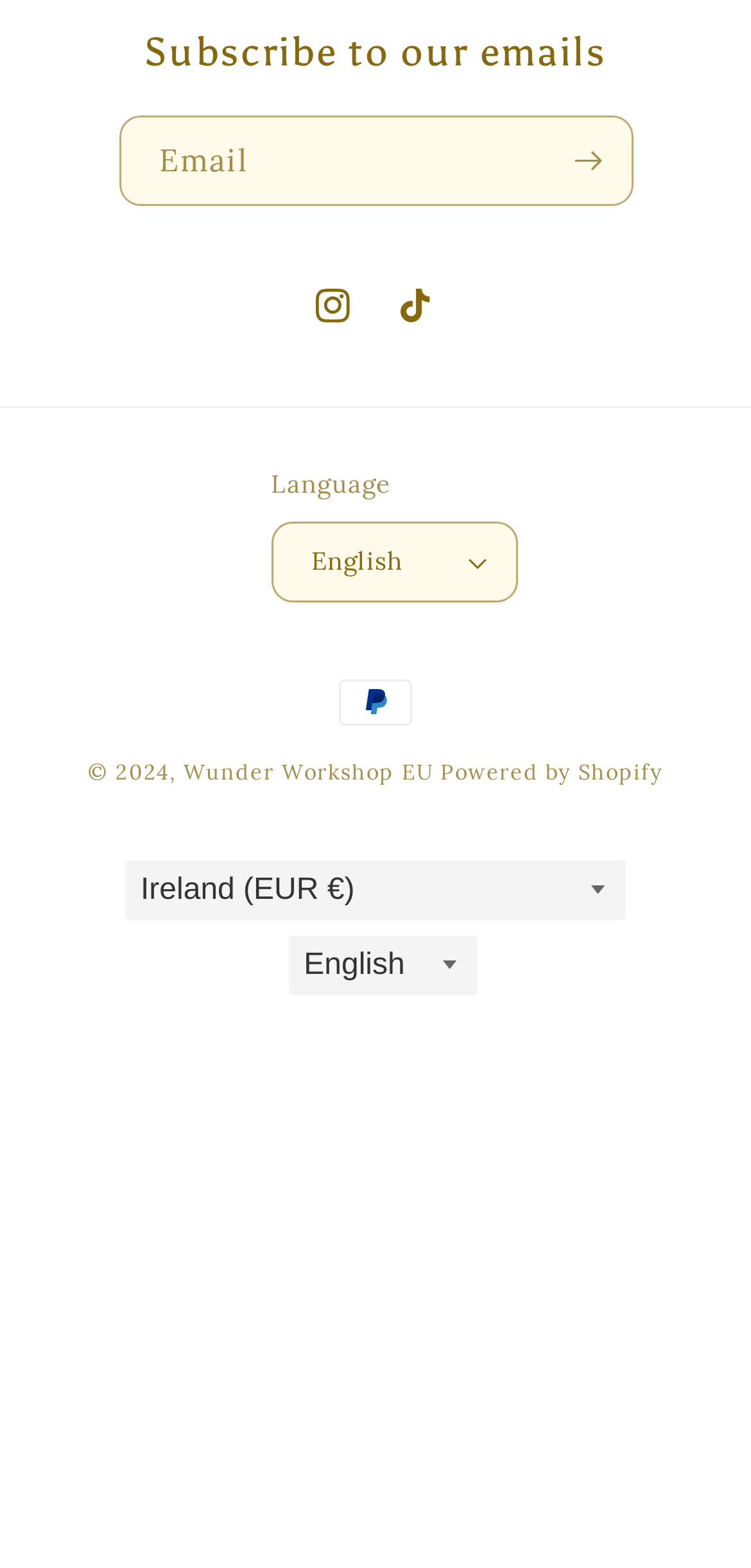Identify the bounding box coordinates necessary to click and complete the given instruction: "Learn about WordPress consultancy".

None